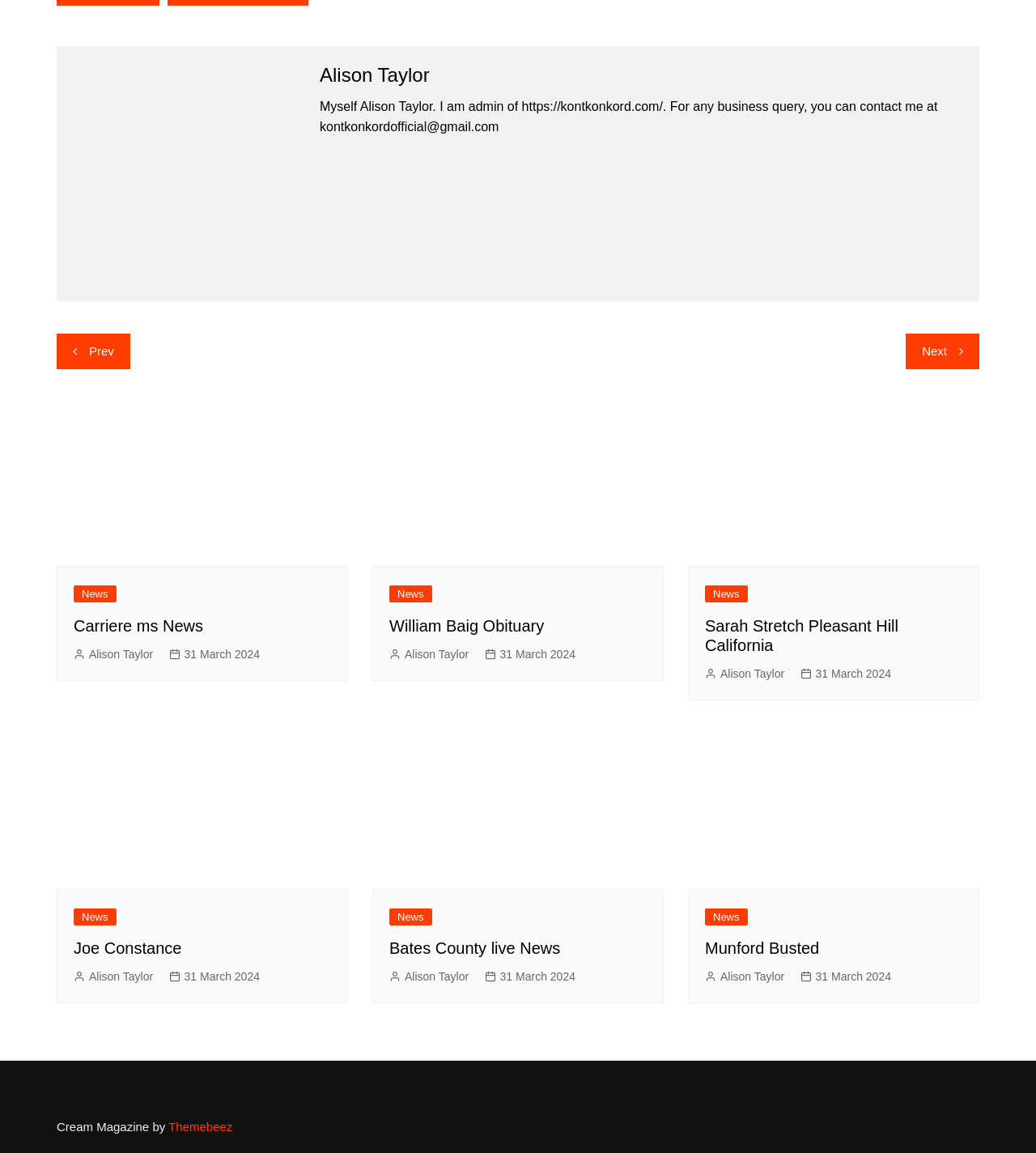Pinpoint the bounding box coordinates of the clickable area needed to execute the instruction: "Click on the 'Next' link". The coordinates should be specified as four float numbers between 0 and 1, i.e., [left, top, right, bottom].

[0.874, 0.29, 0.945, 0.321]